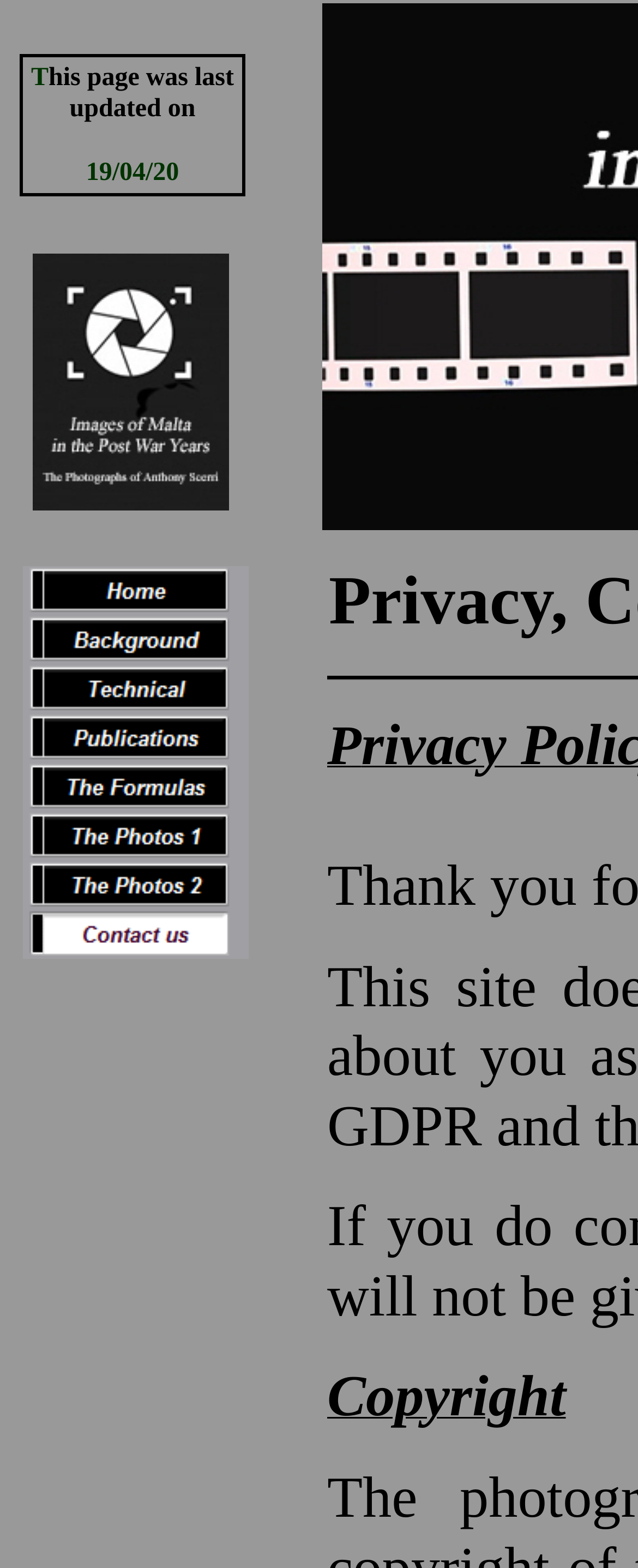Using the provided description: "alt="Background" name="NavigationButton2" title="Background"", find the bounding box coordinates of the corresponding UI element. The output should be four float numbers between 0 and 1, in the format [left, top, right, bottom].

[0.036, 0.41, 0.39, 0.428]